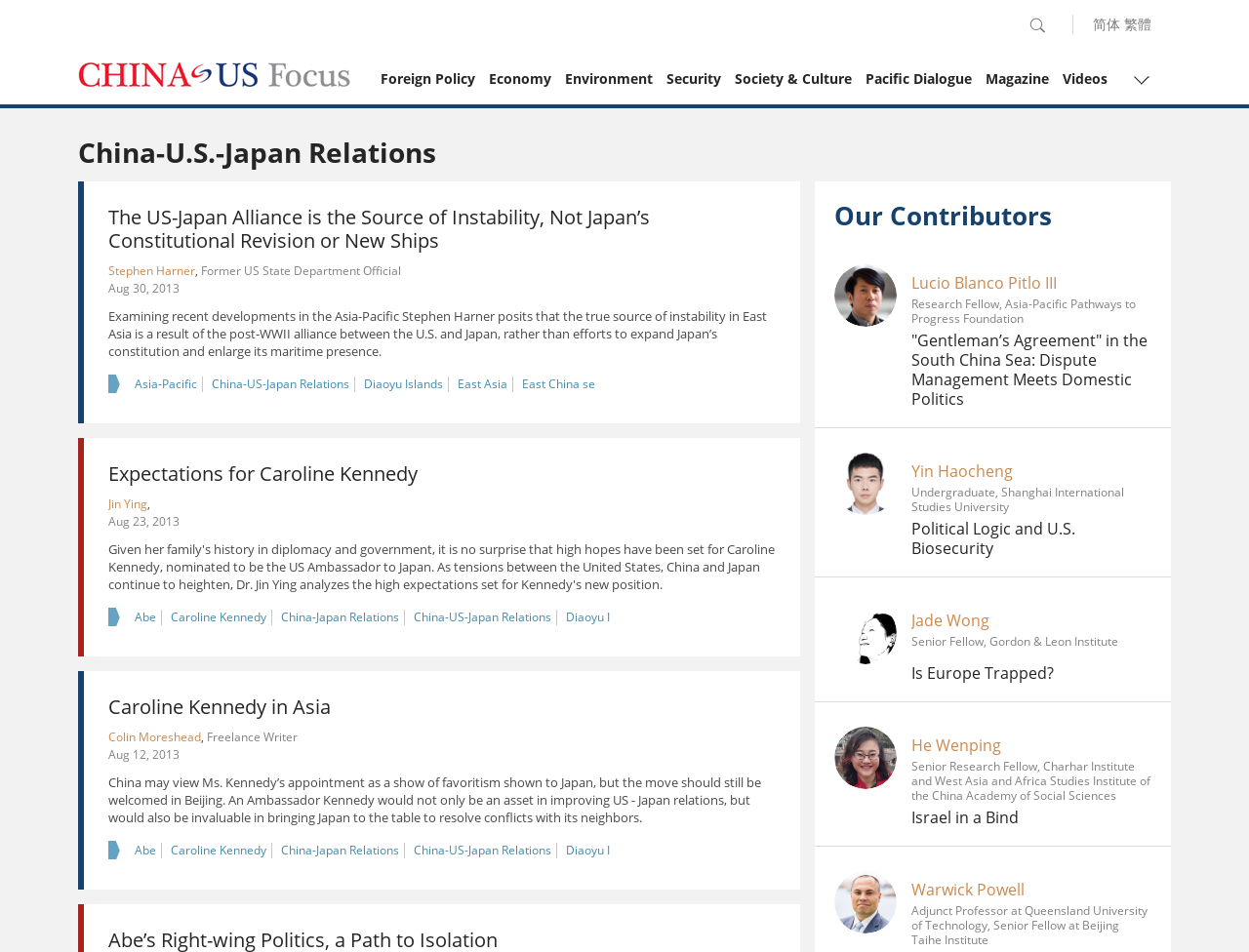What is the name of the research fellow who wrote the article '“Gentleman’s Agreement” in the South China Sea: Dispute Management Meets Domestic Politics'?
Answer with a single word or phrase by referring to the visual content.

Lucio Blanco Pitlo III